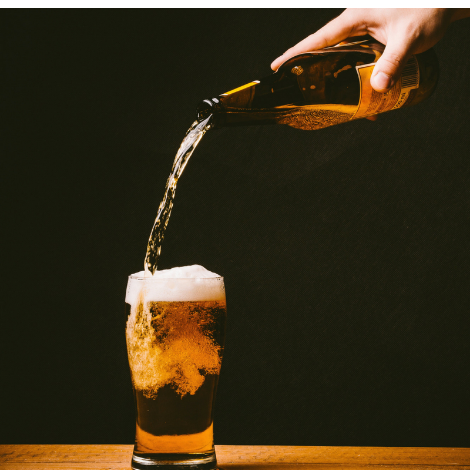Is the wooden surface beneath the glass smooth?
Provide a detailed and extensive answer to the question.

The caption describes the wooden surface as 'rustic', which implies that the surface is not smooth, but rather rough or textured, adding to the overall warm and inviting atmosphere of the image.